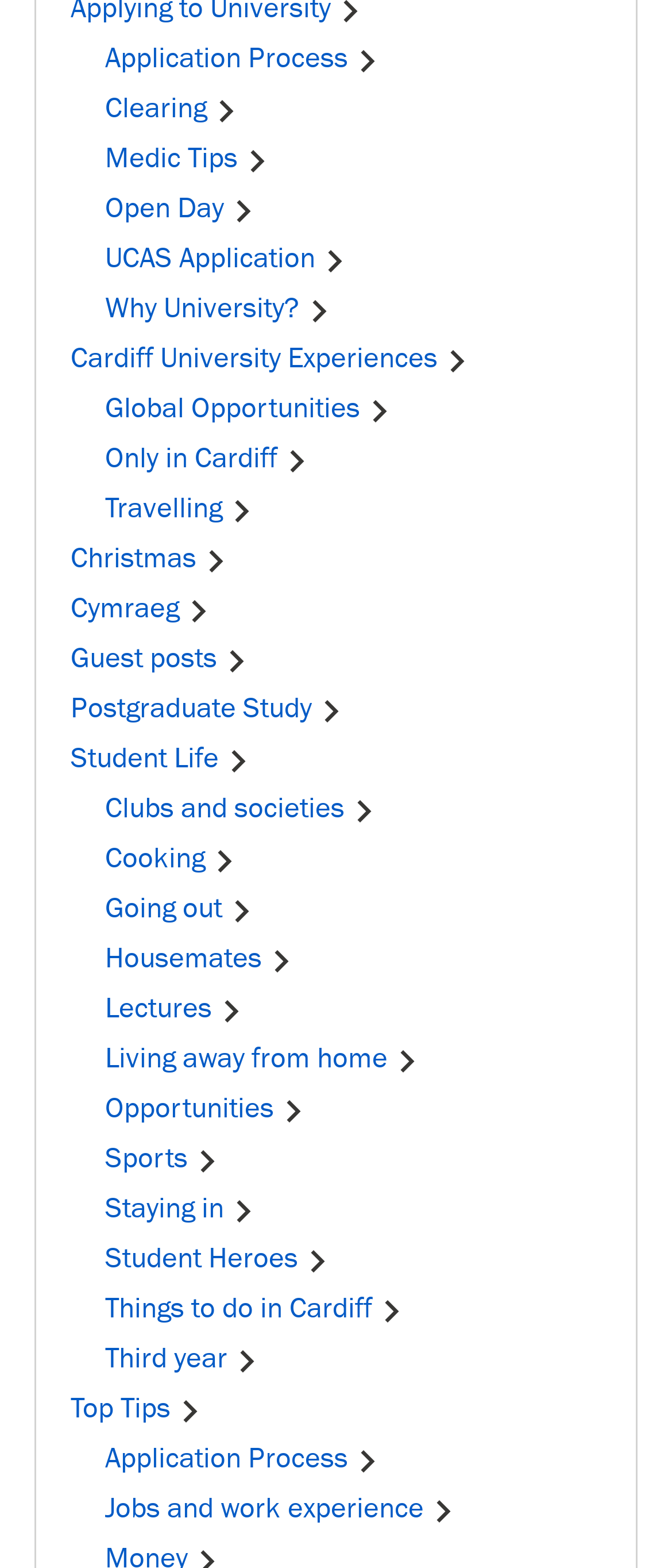Given the description of the UI element: "CymraegChevron right", predict the bounding box coordinates in the form of [left, top, right, bottom], with each value being a float between 0 and 1.

[0.105, 0.377, 0.326, 0.399]